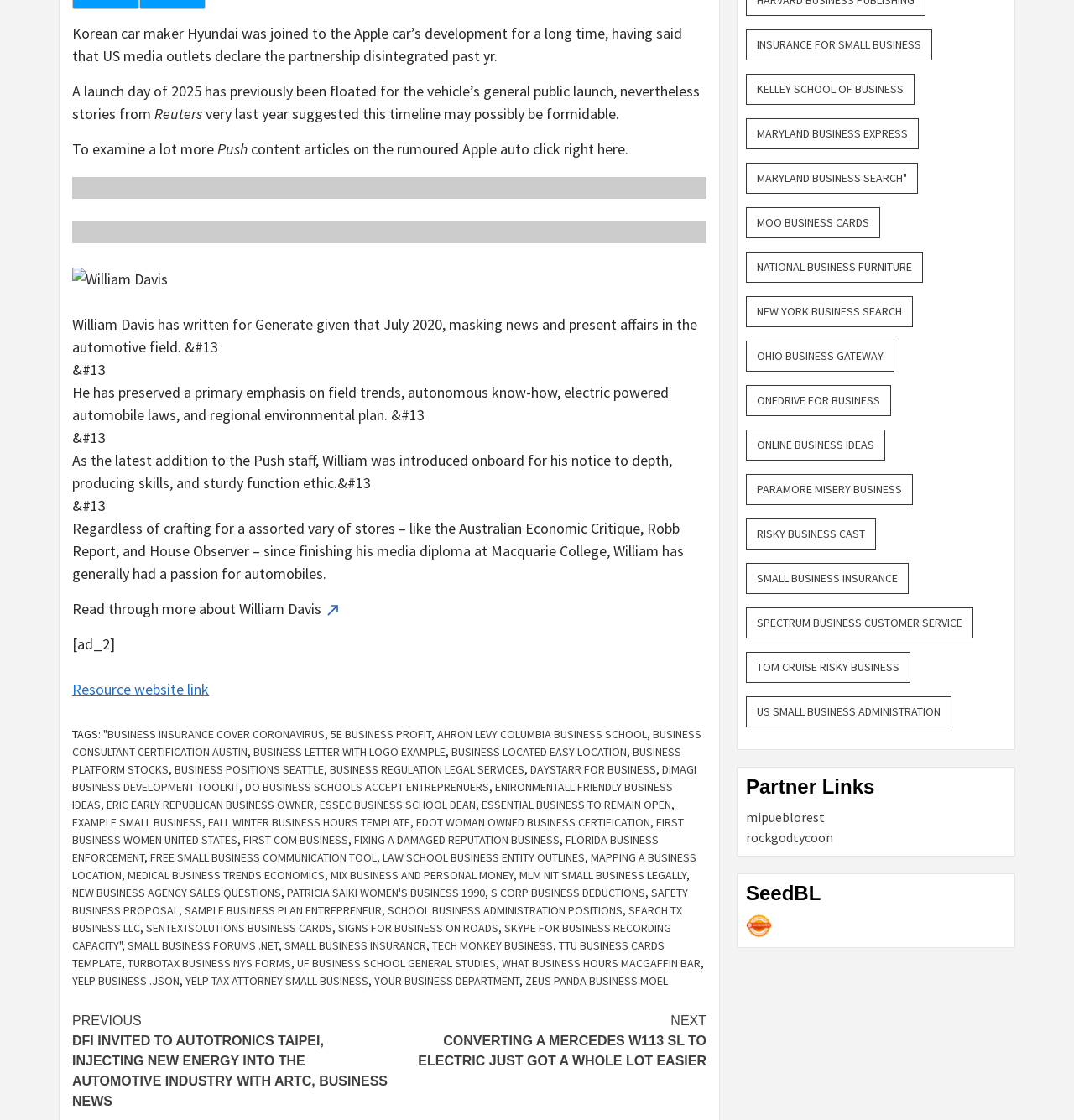Please use the details from the image to answer the following question comprehensively:
What is the purpose of the link 'Read more about William Davis'?

The link 'Read more about William Davis' is likely intended to provide readers with additional information about the author, such as his background, experience, and other articles he has written.